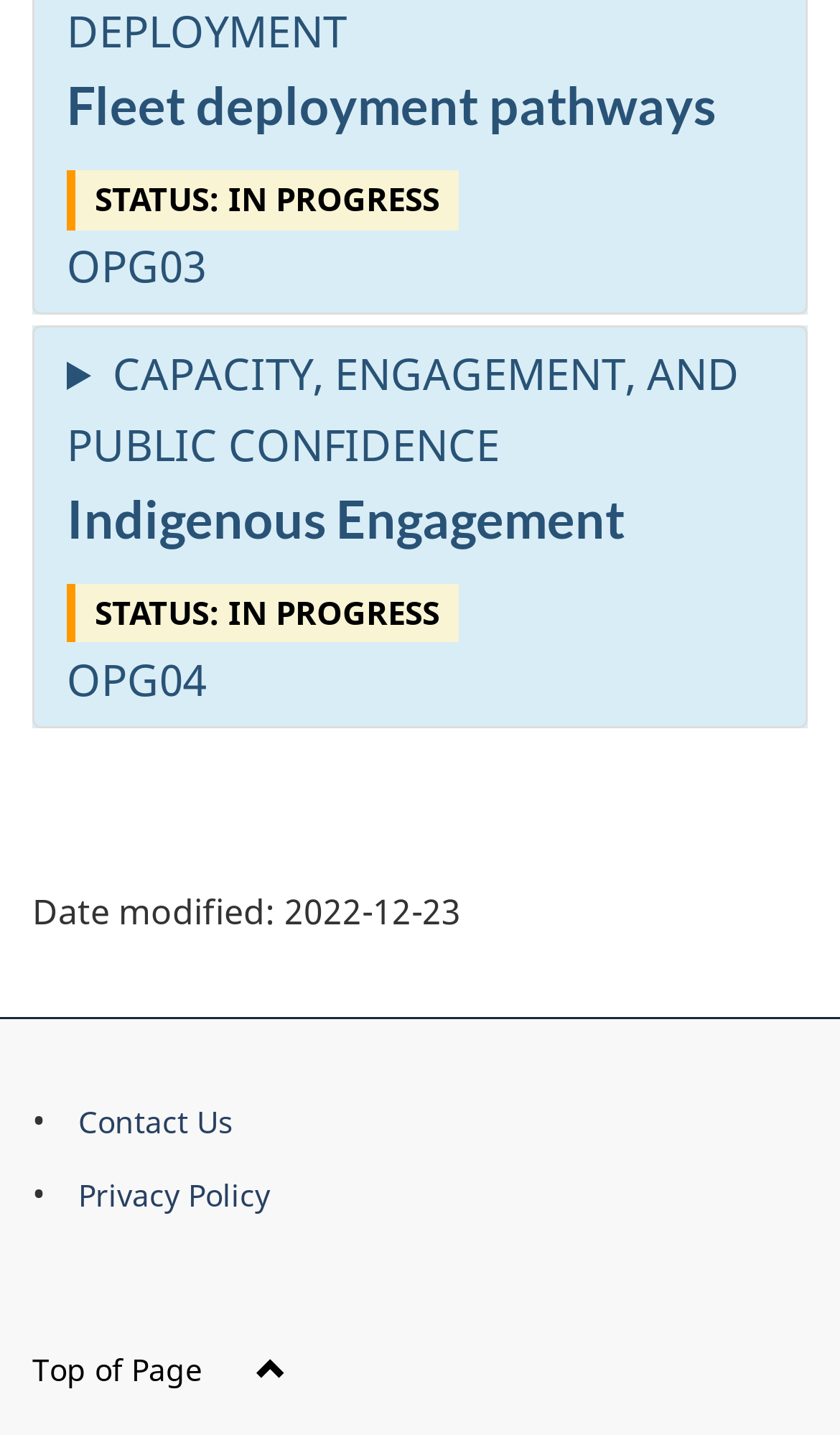How many menu items are under 'About this site'?
Using the information from the image, provide a comprehensive answer to the question.

The menu items under 'About this site' can be found in the menu element with the orientation 'vertical'. There are two menu items: 'Contact Us' and 'Privacy Policy'.